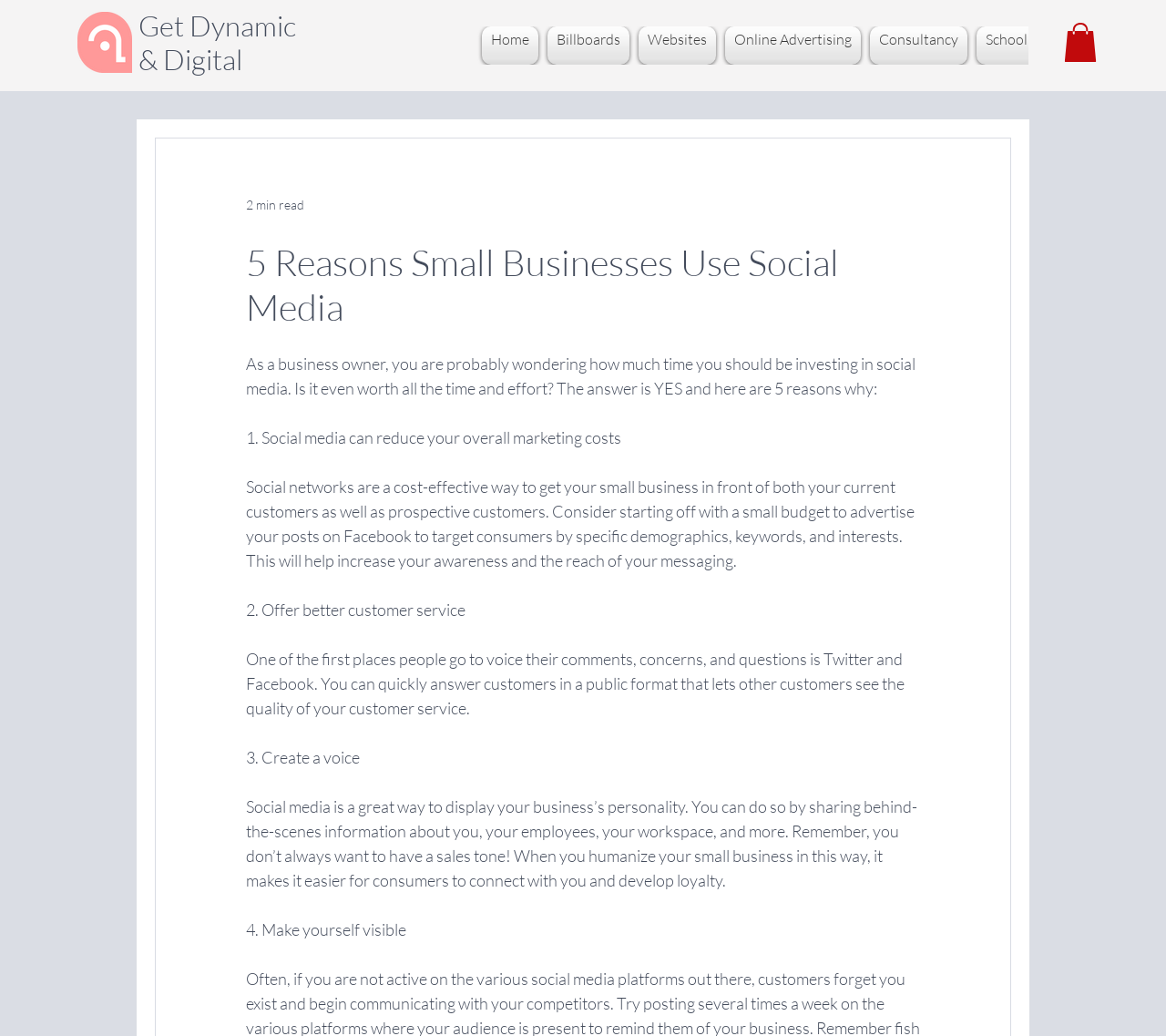Observe the image and answer the following question in detail: What is the first reason small businesses use social media?

The first reason is mentioned in the article as '1. Social media can reduce your overall marketing costs'. This is explained further as social networks being a cost-effective way to get a small business in front of current and prospective customers.